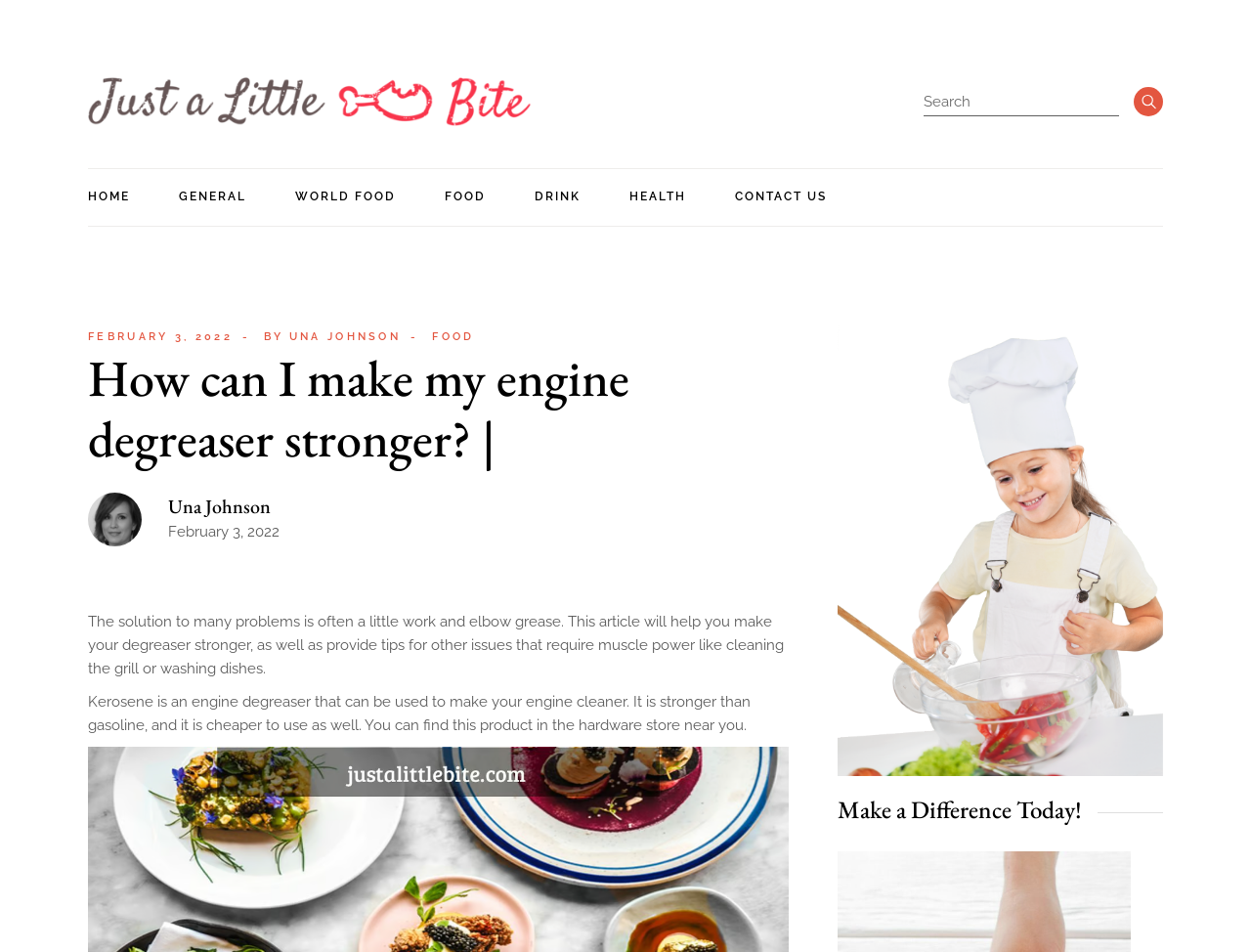Please determine the bounding box coordinates of the element to click in order to execute the following instruction: "Read the article by Una Johnson". The coordinates should be four float numbers between 0 and 1, specified as [left, top, right, bottom].

[0.134, 0.519, 0.216, 0.545]